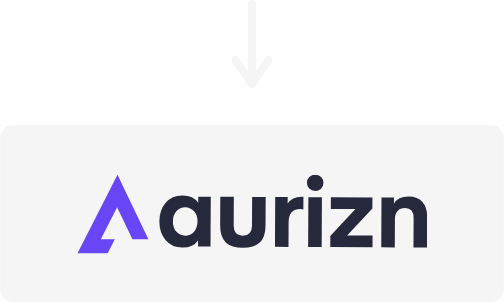What sectors does Aurizn serve? Analyze the screenshot and reply with just one word or a short phrase.

Defence